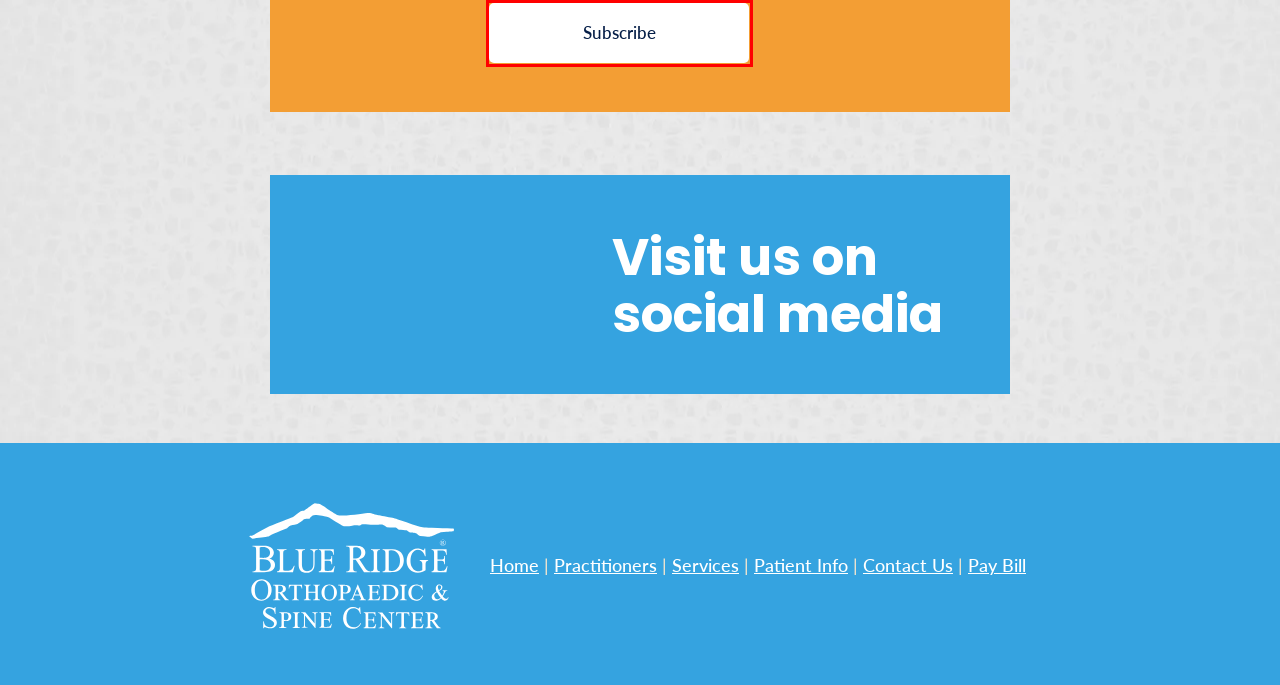You have a screenshot of a webpage with a red bounding box around a UI element. Determine which webpage description best matches the new webpage that results from clicking the element in the bounding box. Here are the candidates:
A. Patient Center
B. Job openings at Blue Ridge Orthopaedic & Spine center
C. Out of the Blue
D. Online Payments | Blue Ridge Ortho
E. Five Fun Facts
F. Spine
G. Subscribe to our newsletter
H. New clinic hours: Evening appointments now available 4 days a week starting Thursday, Sept. 7, 2023

G